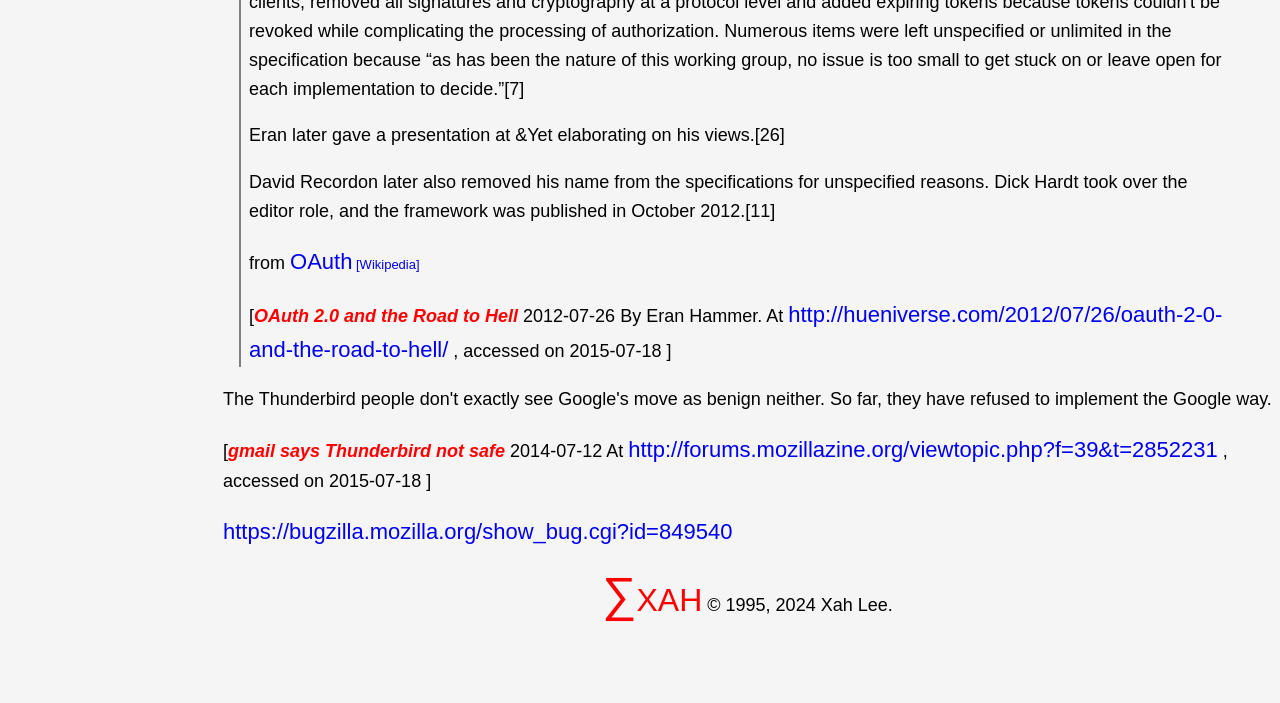What is the website of the author of the webpage?
Look at the image and answer with only one word or phrase.

Xah Lee